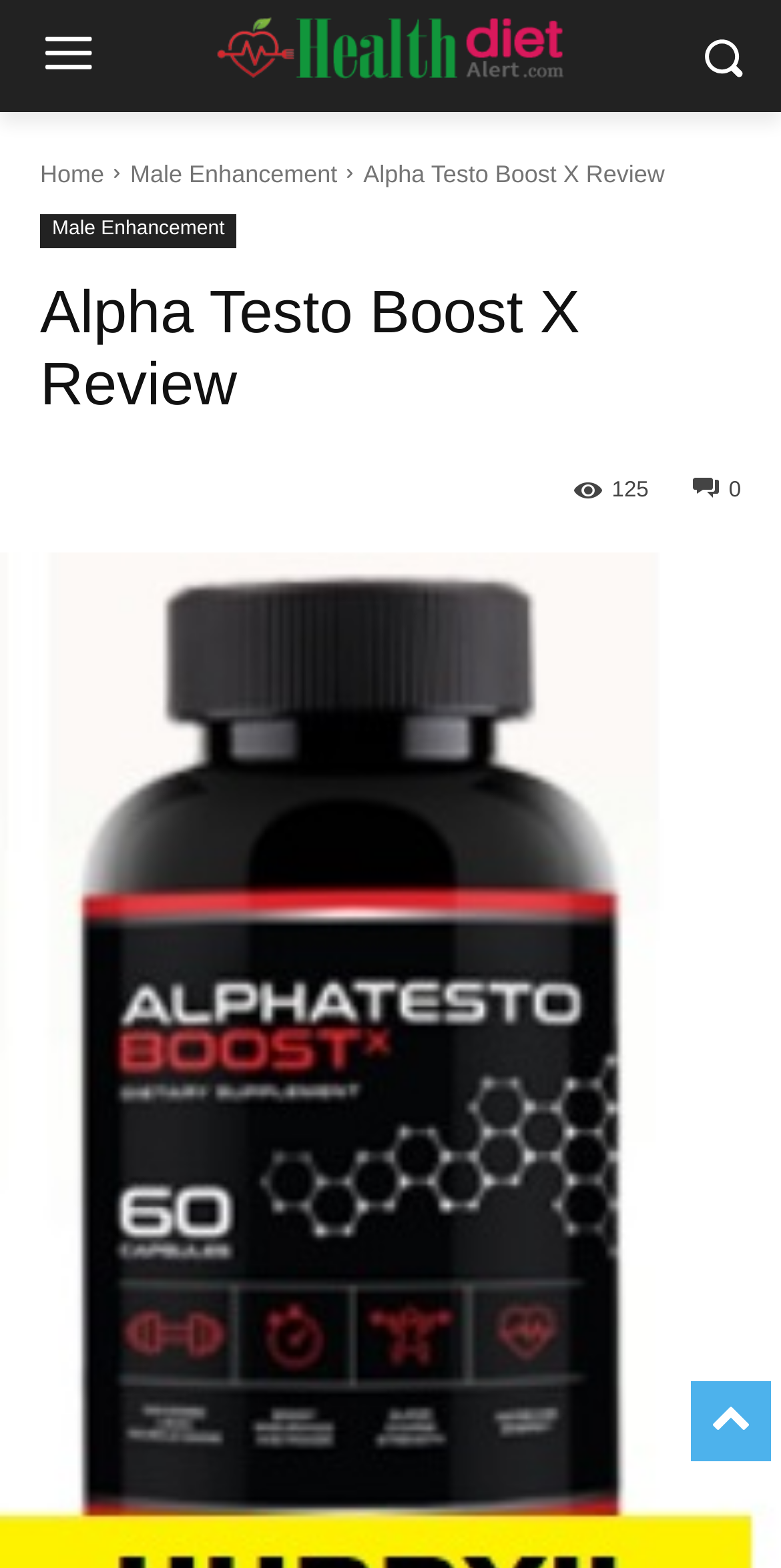How many links are there in the top navigation bar?
Using the image as a reference, give a one-word or short phrase answer.

2